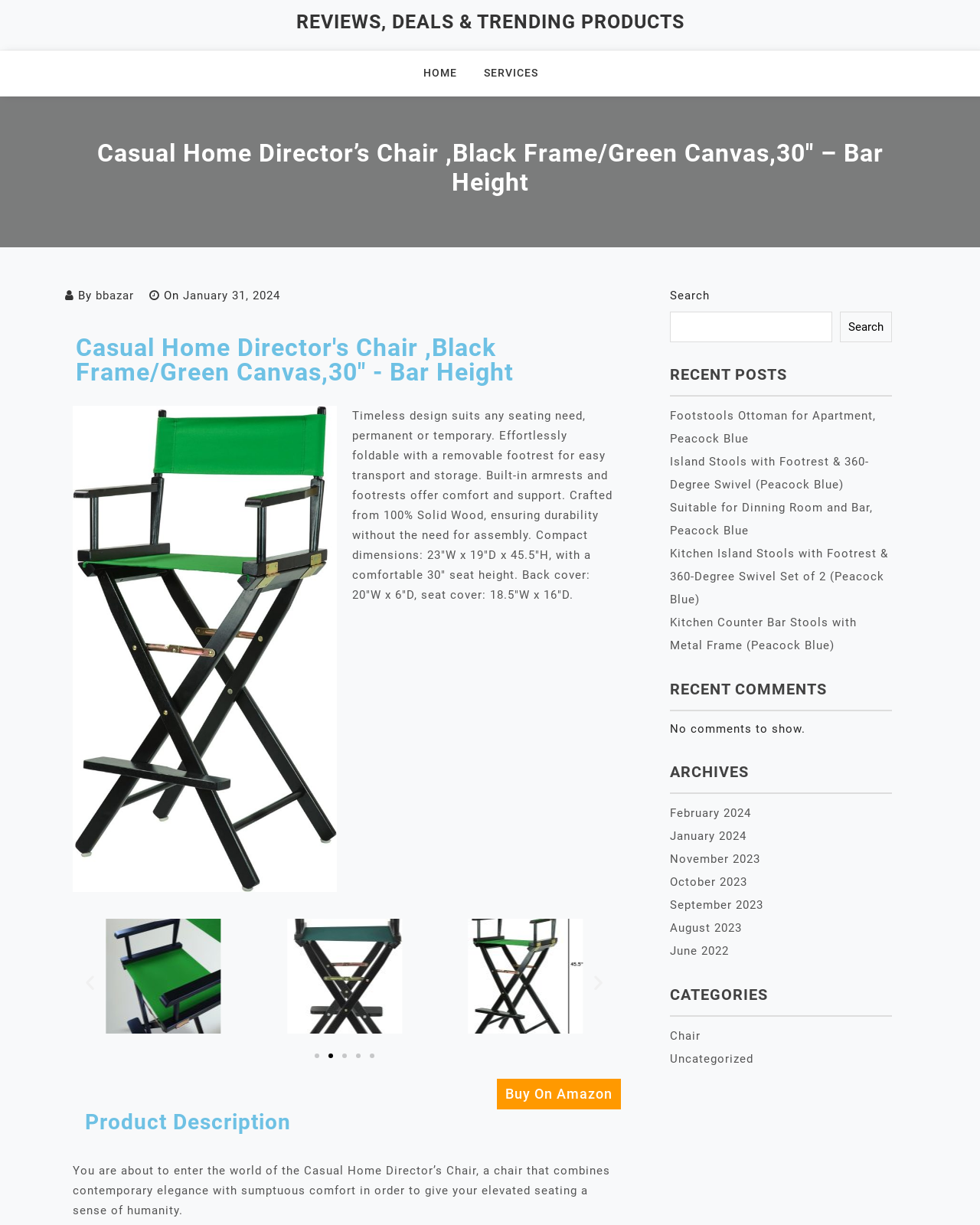What is the color of the product?
Answer the question with a single word or phrase derived from the image.

Green